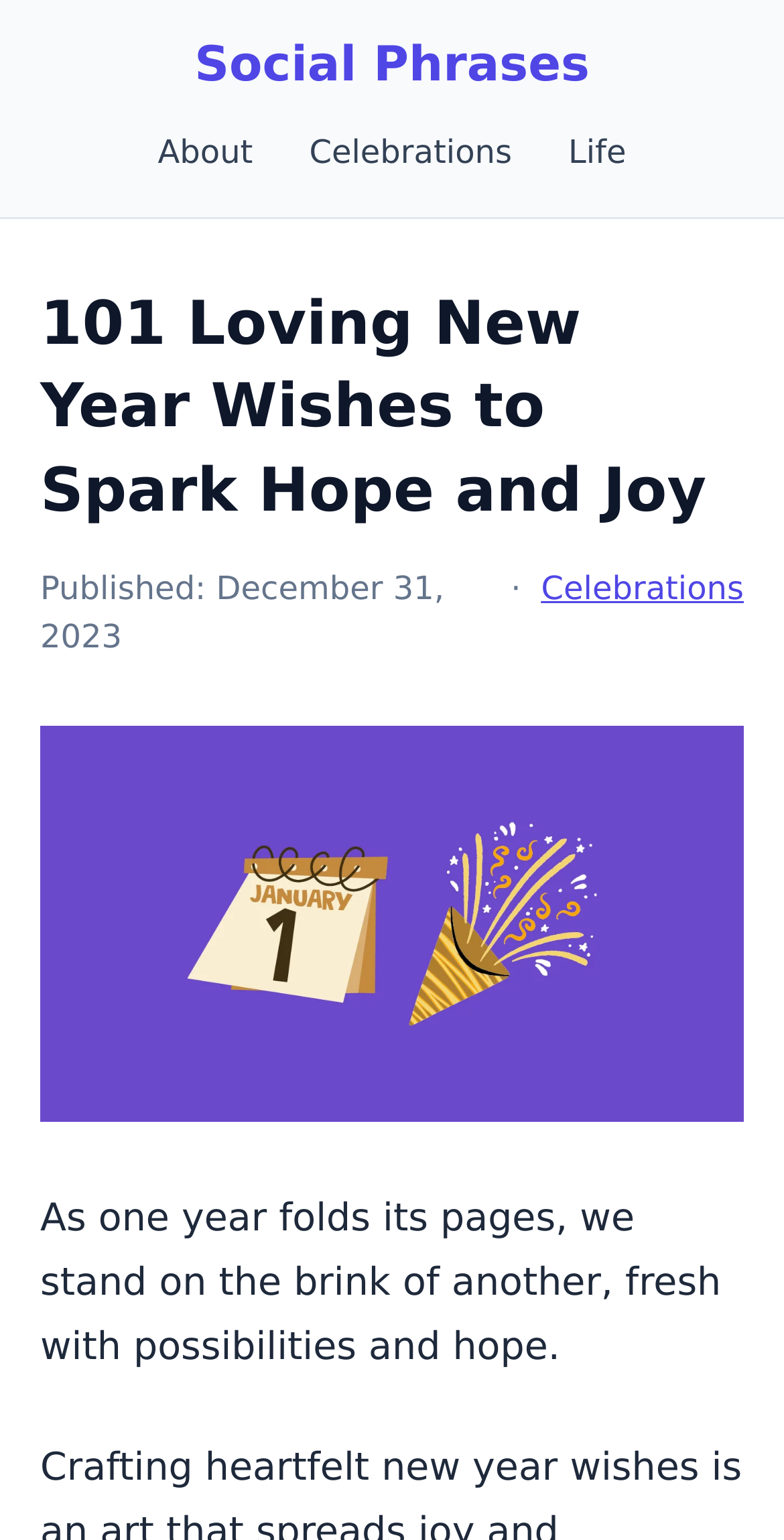What type of content is presented below the introductory text?
Using the visual information, answer the question in a single word or phrase.

Image